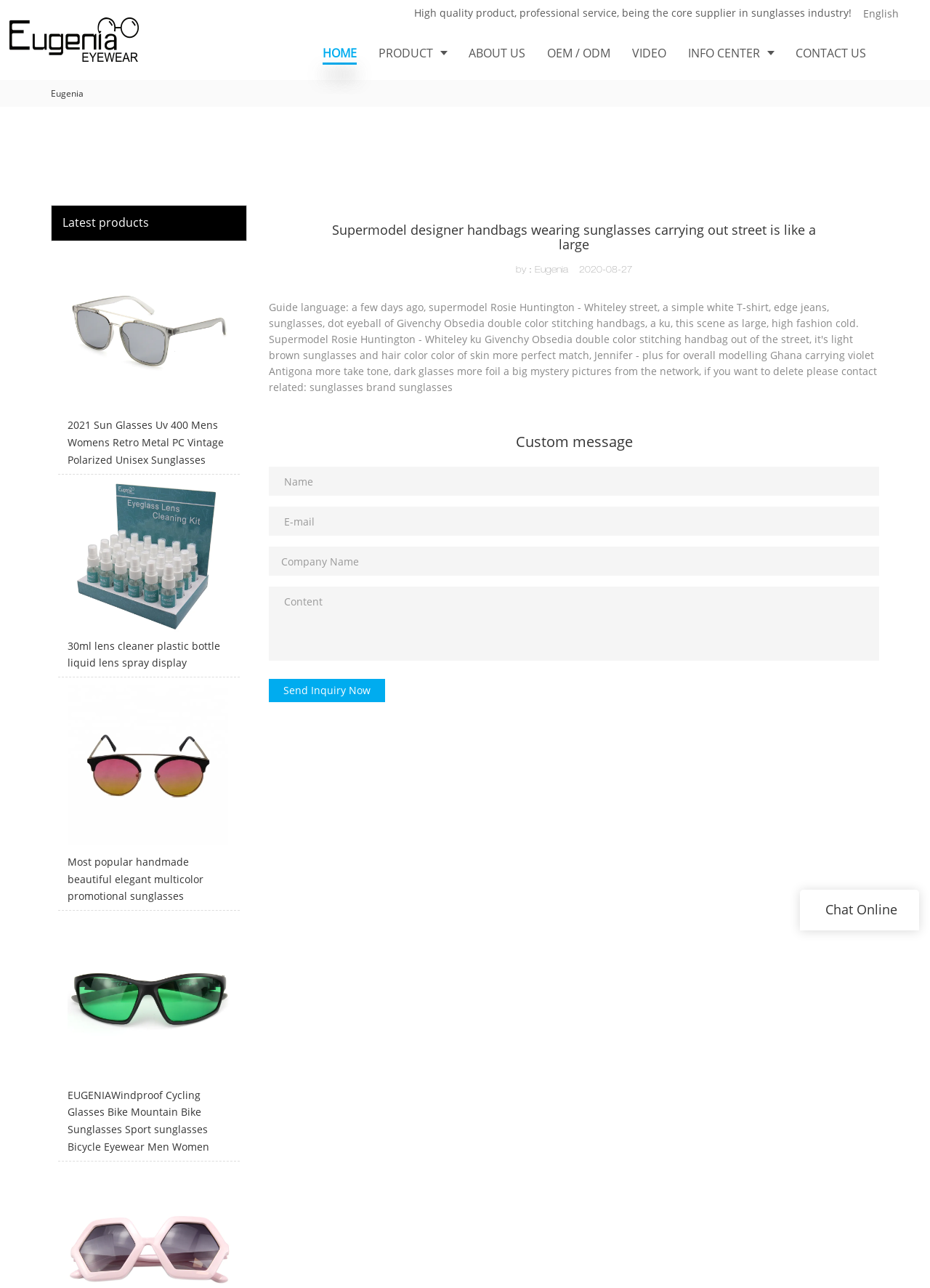Can you find the bounding box coordinates of the area I should click to execute the following instruction: "Click the Send Inquiry Now button"?

[0.289, 0.527, 0.414, 0.545]